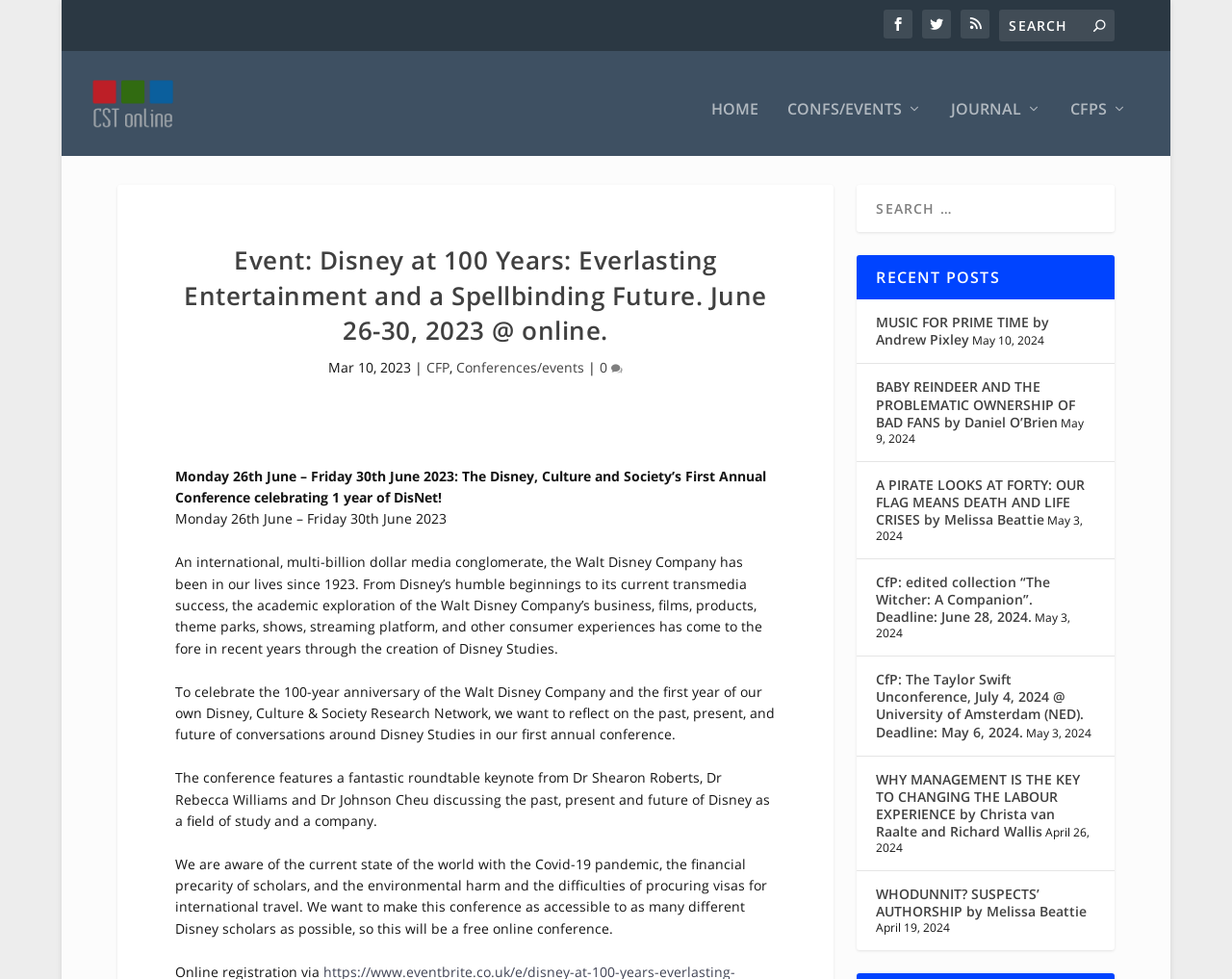What is the theme of the conference?
Please answer the question with as much detail as possible using the screenshot.

The theme of the conference can be determined by reading the heading 'Event: Disney at 100 Years: Everlasting Entertainment and a Spellbinding Future. June 26-30, 2023 @ online.' and the subsequent paragraphs that discuss the Walt Disney Company and Disney Studies.